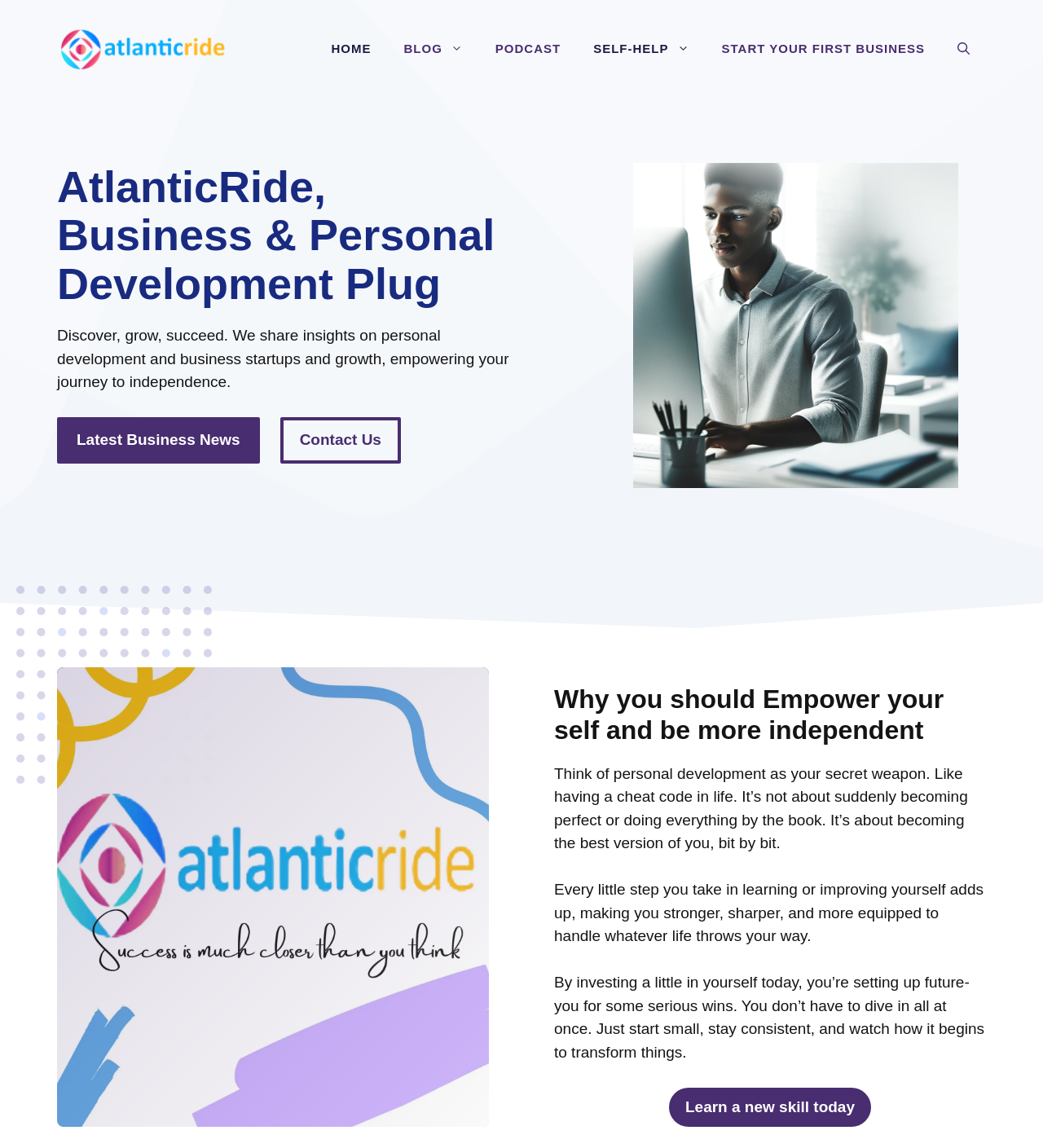Give a complete and precise description of the webpage's appearance.

The webpage is about business and personal development, with a focus on empowering individuals to achieve independence. At the top, there is a banner with the site's name, "AtlanticRide", accompanied by a logo image. Below the banner, a navigation menu is situated, featuring links to "HOME", "BLOG", "PODCAST", and "START YOUR FIRST BUSINESS", as well as a search button.

On the left side, there is a heading that reads "AtlanticRide, Business & Personal Development Plug", followed by a brief description of the site's purpose, which is to share insights on personal development and business startups and growth. Below this, there are two links, "Latest Business News" and "Contact Us".

On the right side, there is a large figure containing an image, taking up most of the space. Below the image, there is a heading that asks the question "Why you should Empower your self and be more independent". This is followed by three paragraphs of text that discuss the importance of personal development, how it can help individuals become stronger and more equipped to handle life's challenges, and the benefits of investing in oneself.

At the very bottom of the page, there is a call-to-action, "Learn a new skill today". Overall, the webpage has a clean and organized layout, with a clear focus on promoting personal development and business growth.